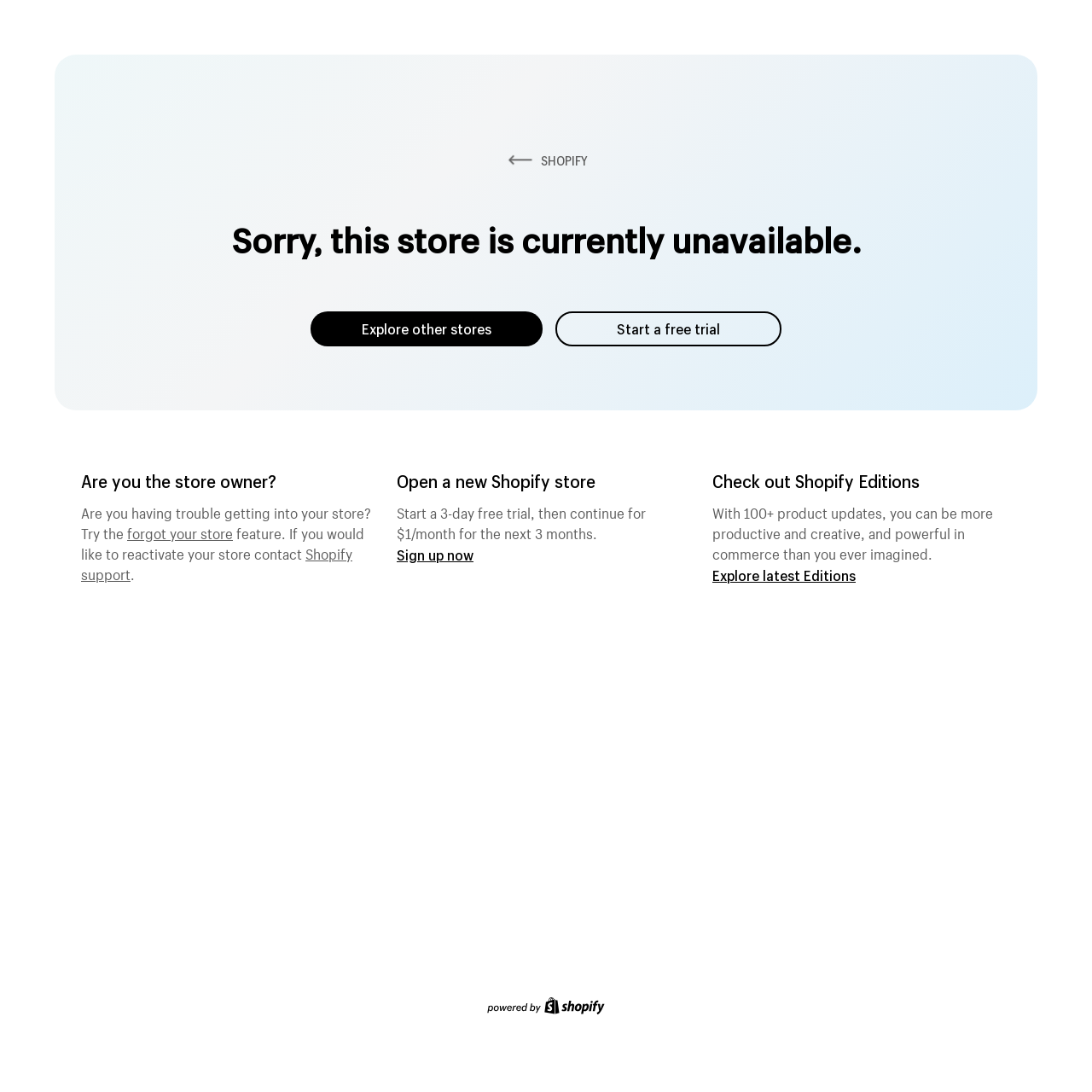Given the element description: "Shopify support", predict the bounding box coordinates of the UI element it refers to, using four float numbers between 0 and 1, i.e., [left, top, right, bottom].

[0.074, 0.495, 0.323, 0.534]